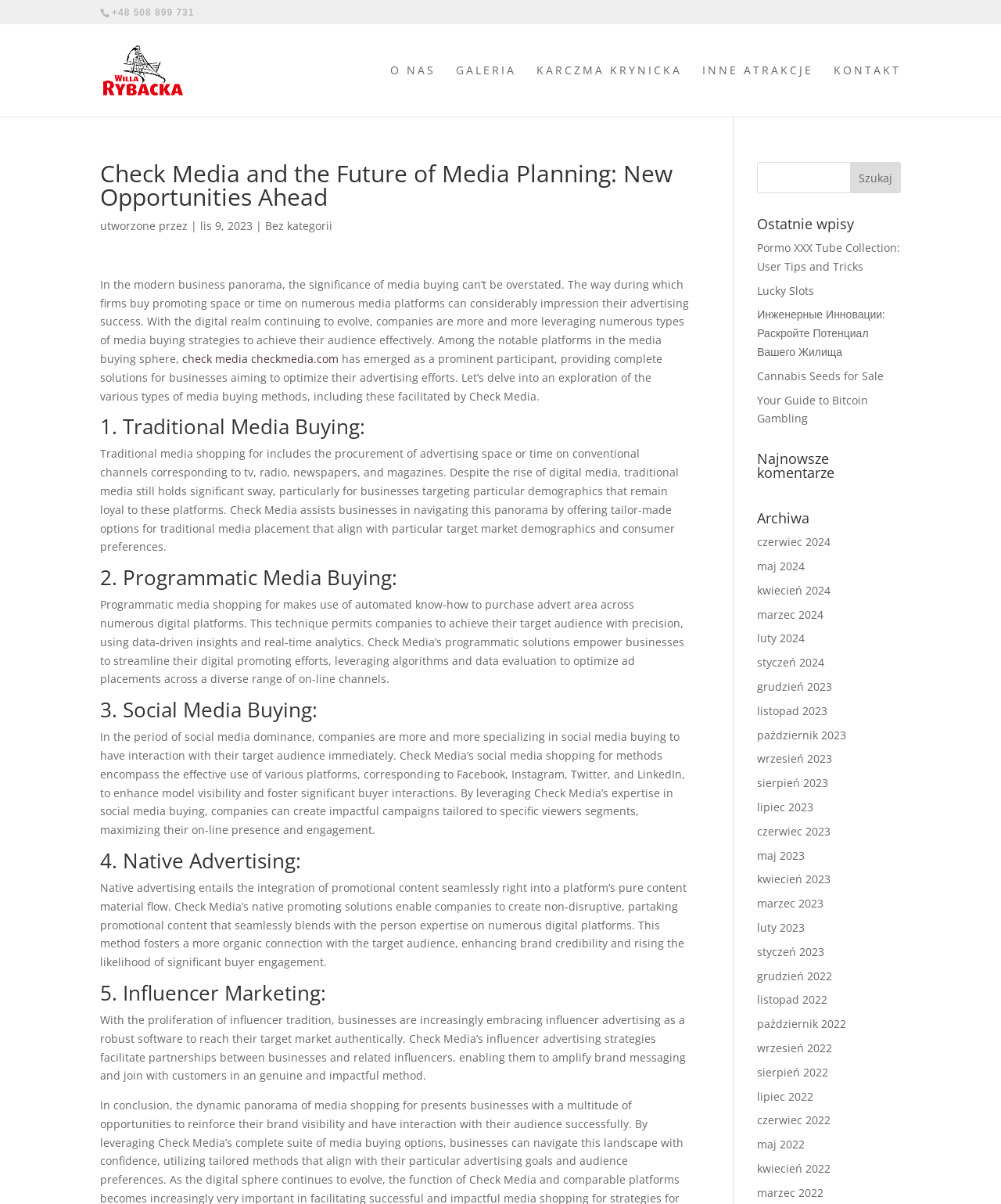Determine the bounding box coordinates for the area that should be clicked to carry out the following instruction: "Click on O NAS".

[0.39, 0.054, 0.435, 0.097]